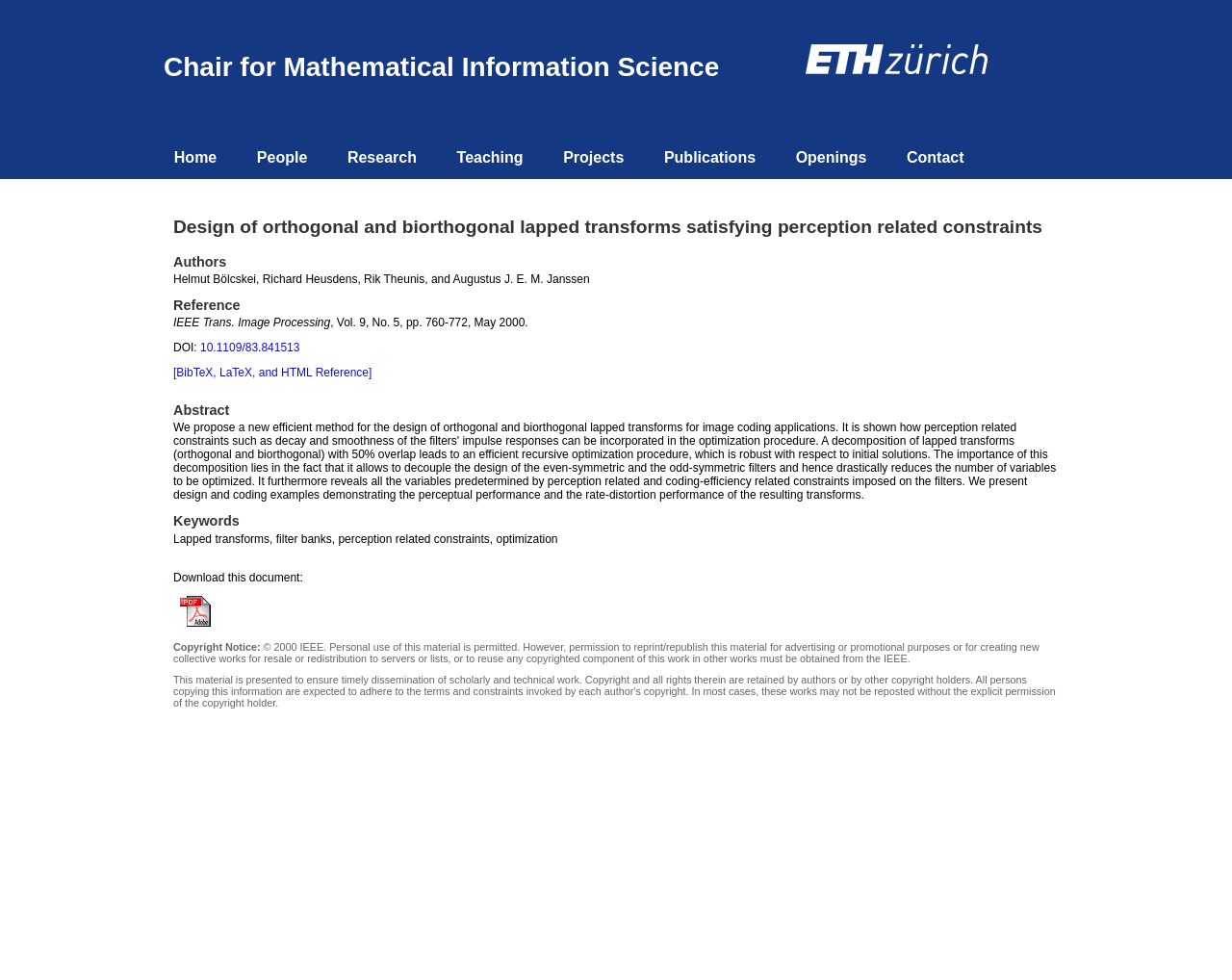Locate the primary headline on the webpage and provide its text.

Design of orthogonal and biorthogonal lapped transforms satisfying perception related constraints